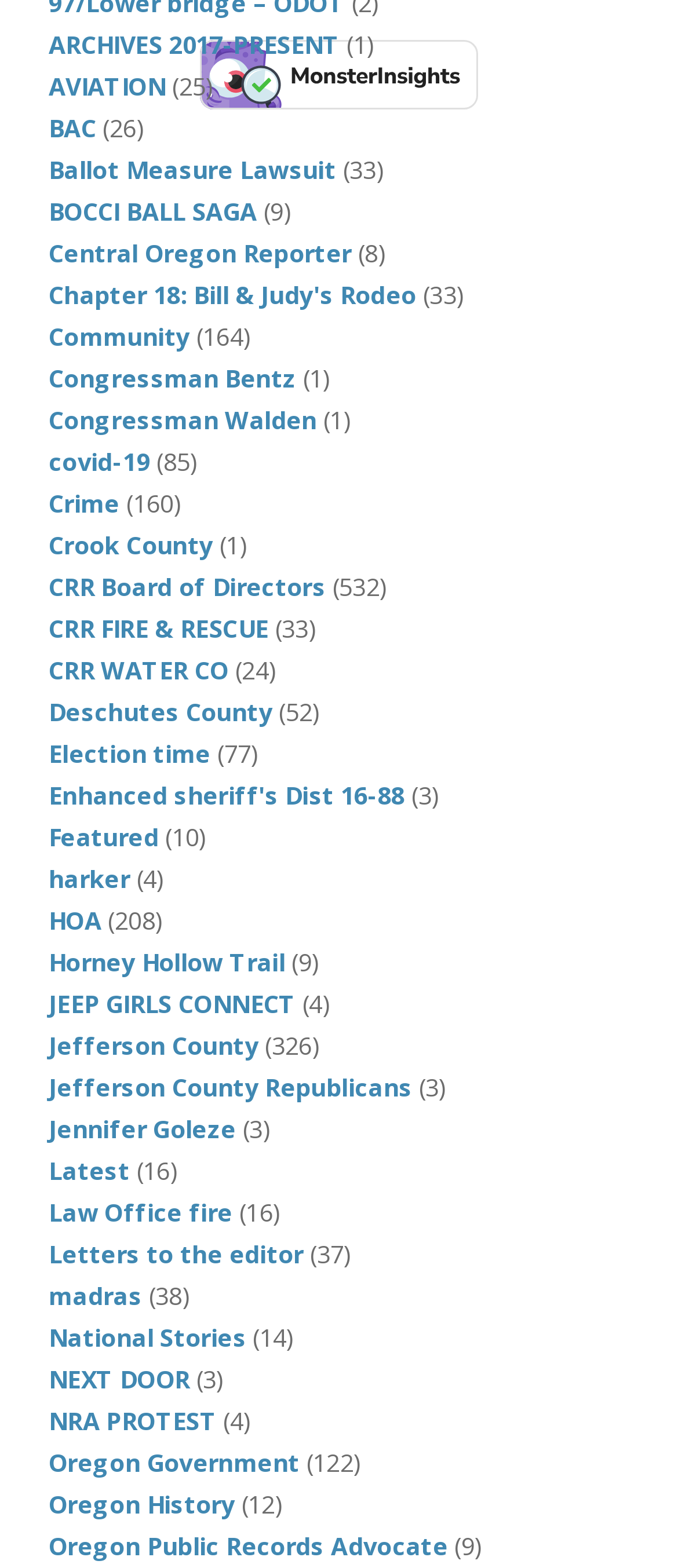Answer the question in a single word or phrase:
How many StaticText elements are on this webpage?

60